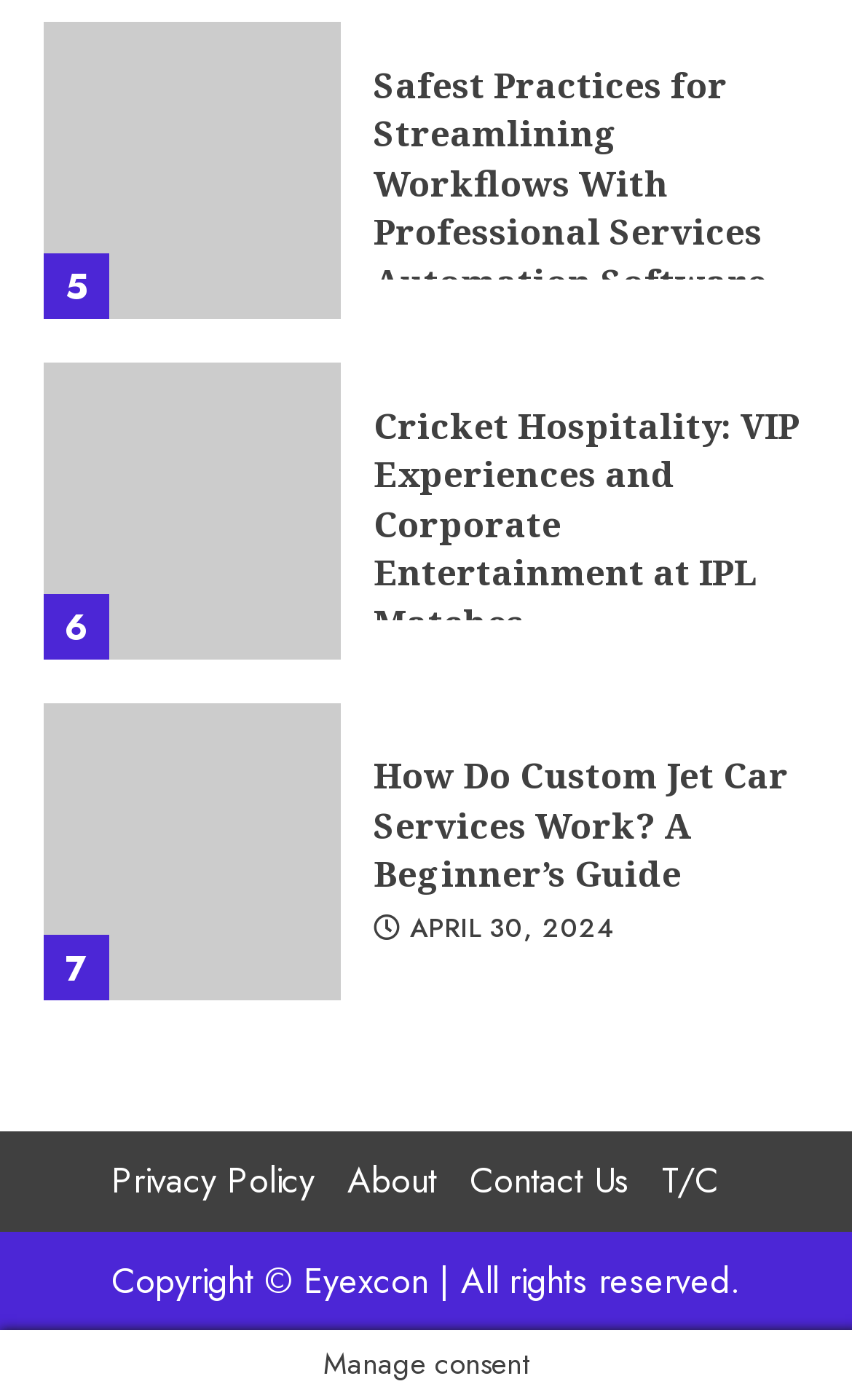Identify the bounding box coordinates for the element that needs to be clicked to fulfill this instruction: "Visit the privacy policy page". Provide the coordinates in the format of four float numbers between 0 and 1: [left, top, right, bottom].

[0.131, 0.825, 0.369, 0.861]